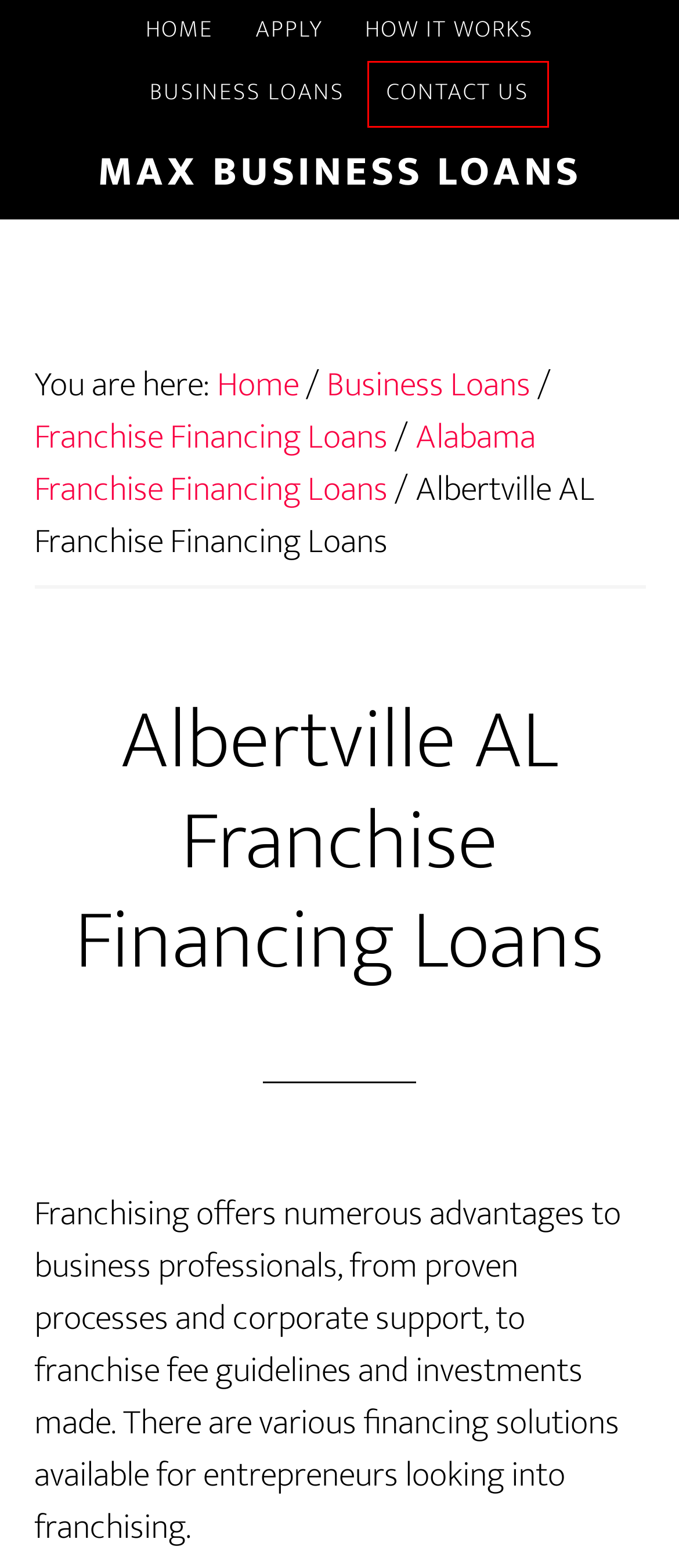You have a screenshot of a webpage with a red rectangle bounding box around an element. Identify the best matching webpage description for the new page that appears after clicking the element in the bounding box. The descriptions are:
A. Alabama Franchise Financing Loans
B. Apply for a Small Business Loan Now
C. Franchise Financing Loans
D. How it Works
E. Athens AL Fix And Flip Loans
F. Contact Us
G. Foley AL Real Estate & Property Investment Loans
H. Max Business Loans

F